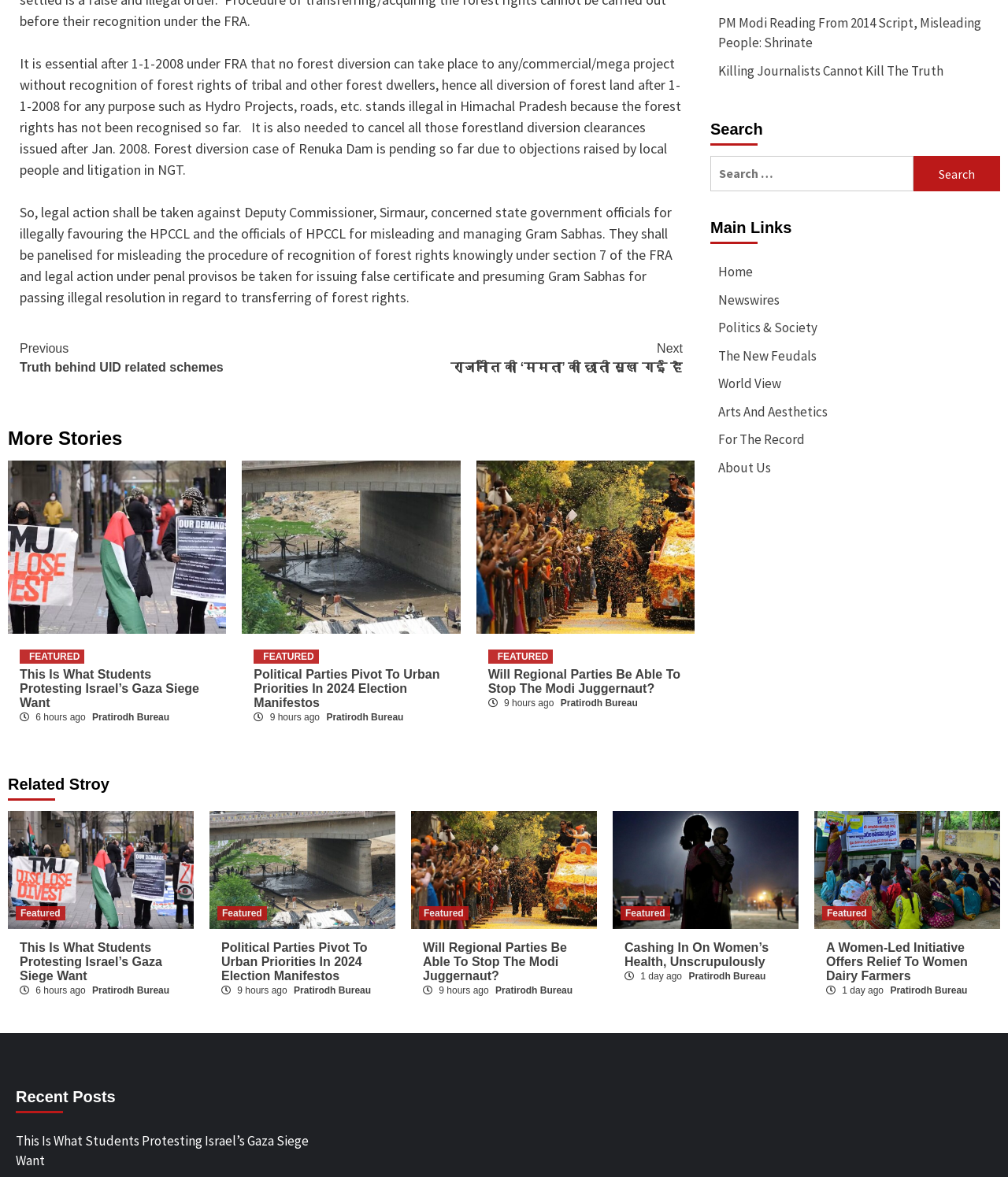Review the image closely and give a comprehensive answer to the question: How many links are there in the 'Main Links' section?

The 'Main Links' section on the webpage has 9 links, including 'Home', 'Newswires', 'Politics & Society', and others.